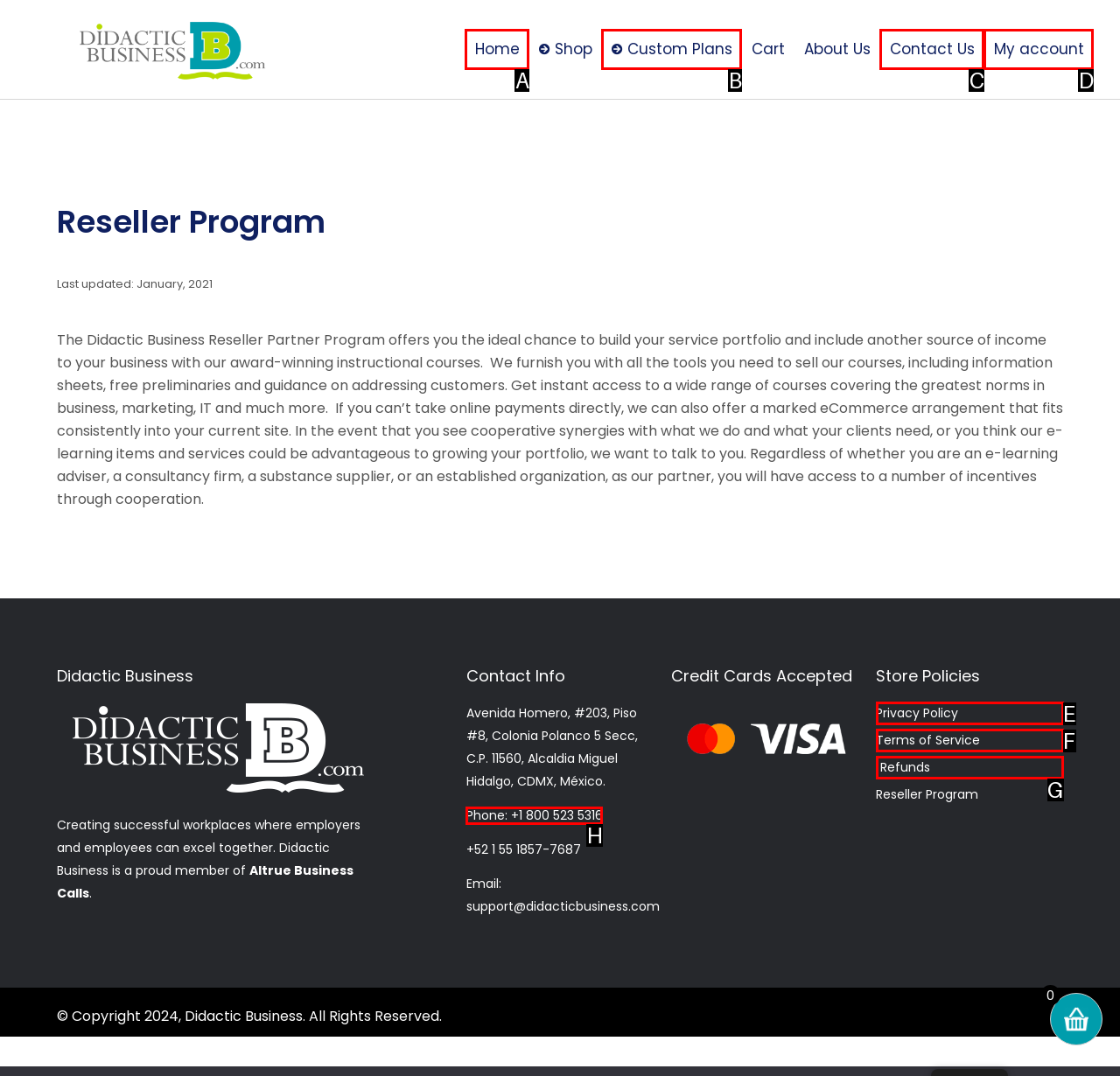Specify which element within the red bounding boxes should be clicked for this task: Download Golf Rival Mod Apk Respond with the letter of the correct option.

None